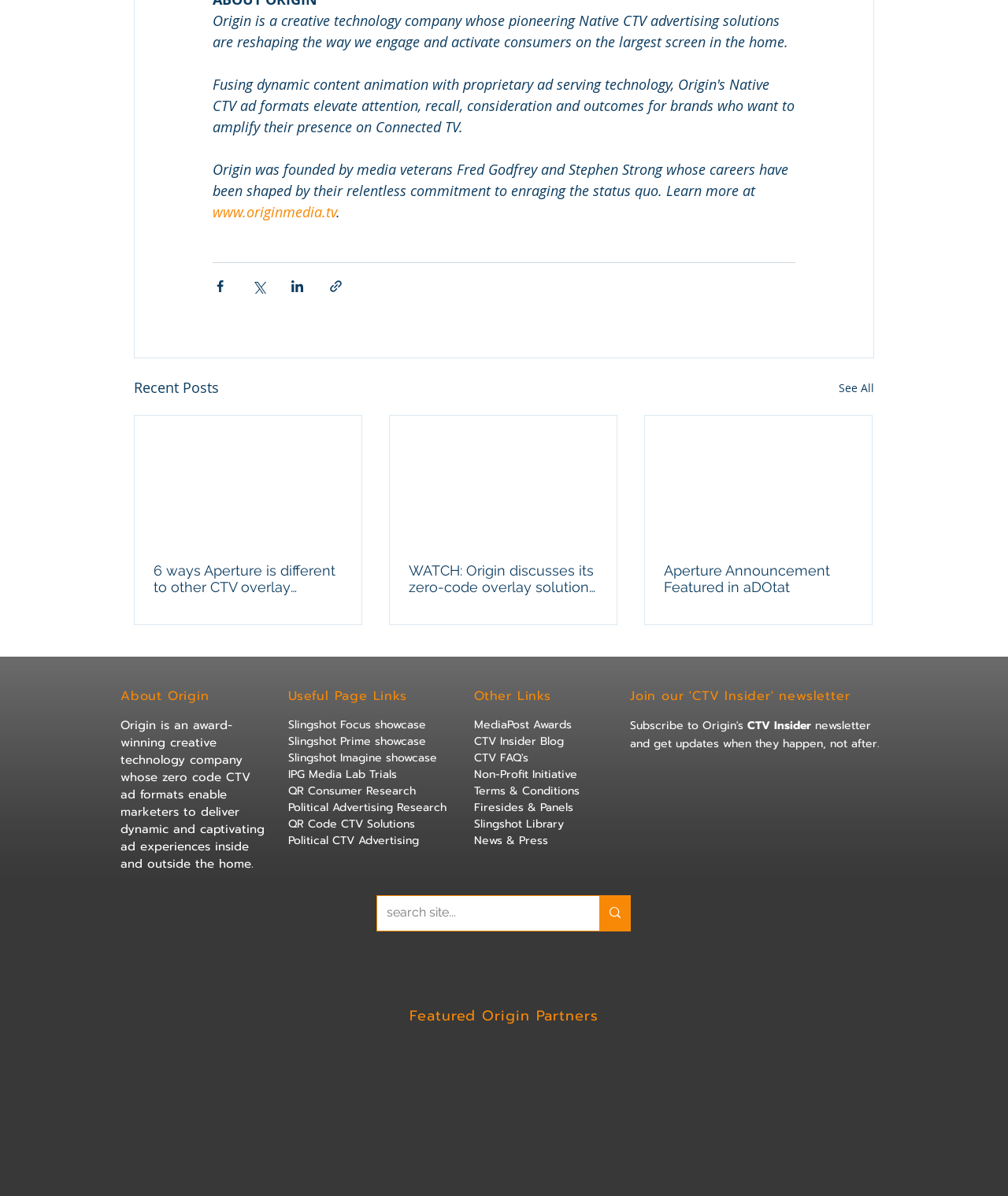What is the topic of the articles listed under 'Recent Posts'?
Look at the image and answer with only one word or phrase.

CTV solutions